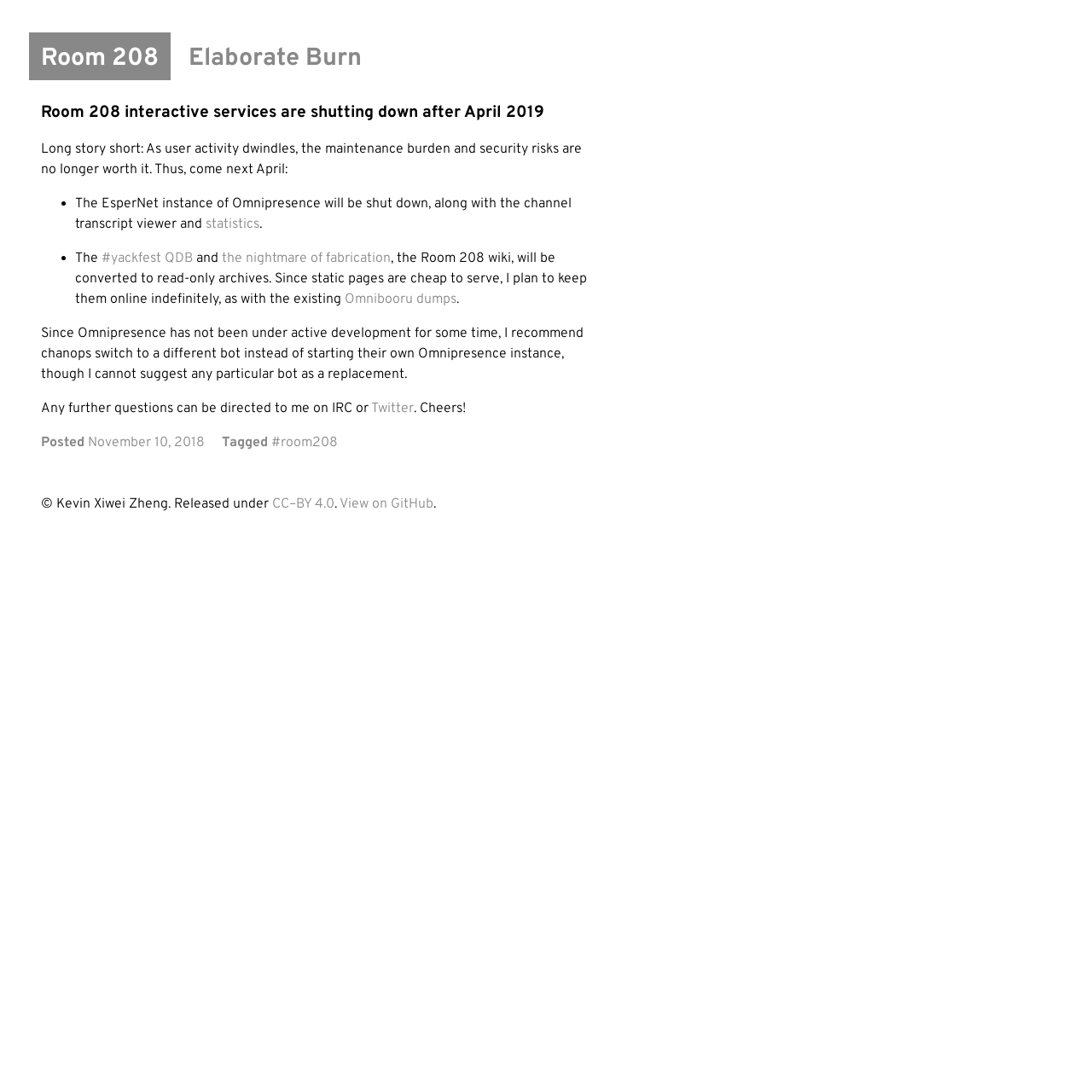Where can further questions be directed?
Ensure your answer is thorough and detailed.

According to the webpage content, specifically the sentence 'Any further questions can be directed to me on IRC or Twitter', it is clear that further questions can be directed to the author on IRC or Twitter.